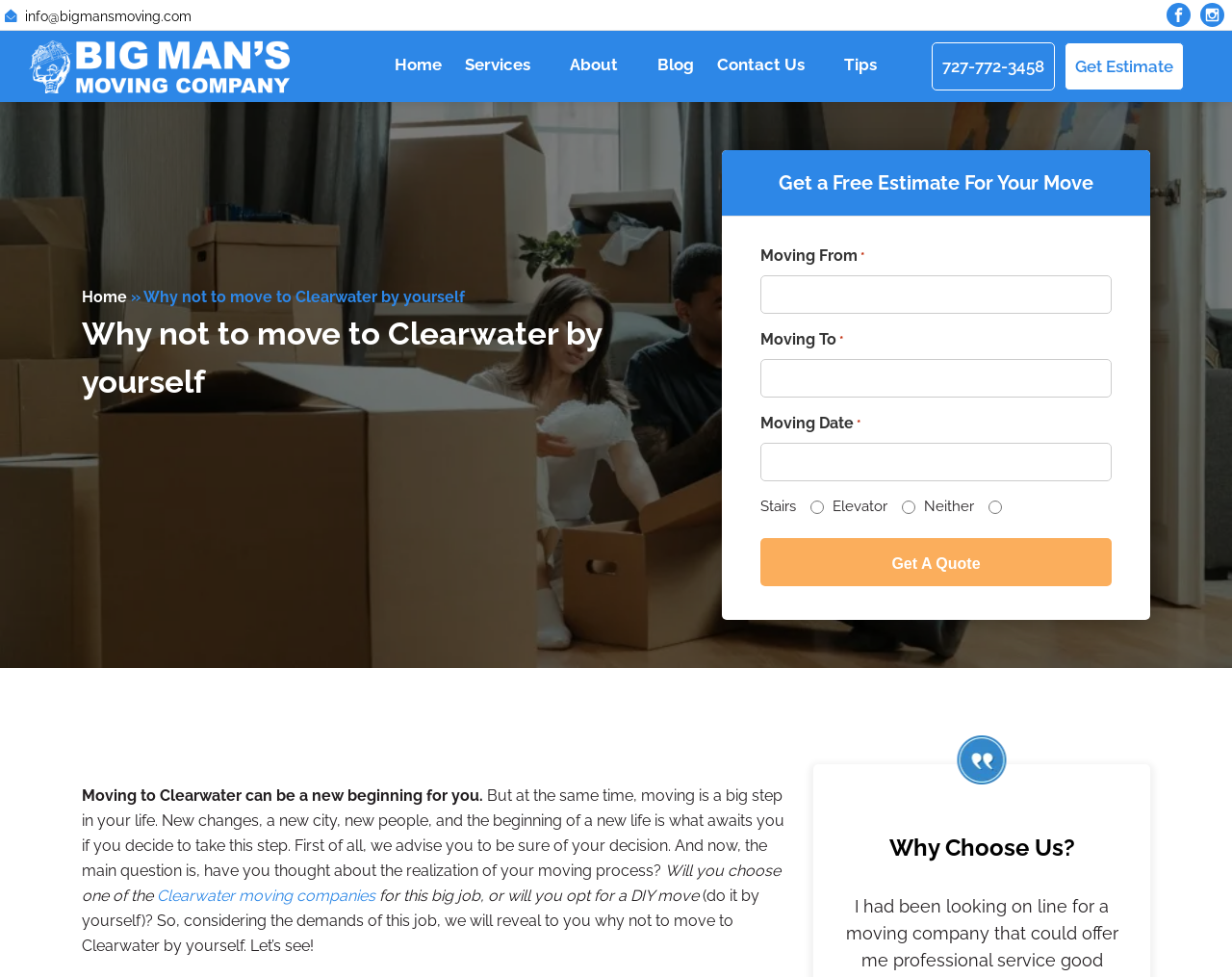Provide a thorough description of this webpage.

This webpage is about Big Man's Moving Company Florida, with a focus on why it's not recommended to move to Clearwater by oneself. At the top left corner, there is a mail-envelope-open icon, and next to it, a link to the company's email address. On the top right corner, there are social media links to Facebook and Instagram.

Below the top section, there is a logo of Big Man's Moving Company Florida, which is also a link to the company's homepage. Underneath the logo, there is a navigation menu with links to different sections of the website, including Home, Services, About, Blog, Contact Us, and Tips.

On the right side of the navigation menu, there is a phone number and a link to get an estimate. Below this section, there is a heading that reads "Why not to move to Clearwater by yourself" and a subheading that says "Get a Free Estimate For Your Move".

The main content of the webpage is divided into two sections. The left section has a form to fill out to get a free estimate, with fields for moving from, moving to, moving date, and other details. The right section has a block of text that discusses the challenges of moving to Clearwater and the importance of considering whether to hire a moving company or do it oneself.

At the bottom of the page, there is a section with a heading "Why Choose Us?" and a quote icon.